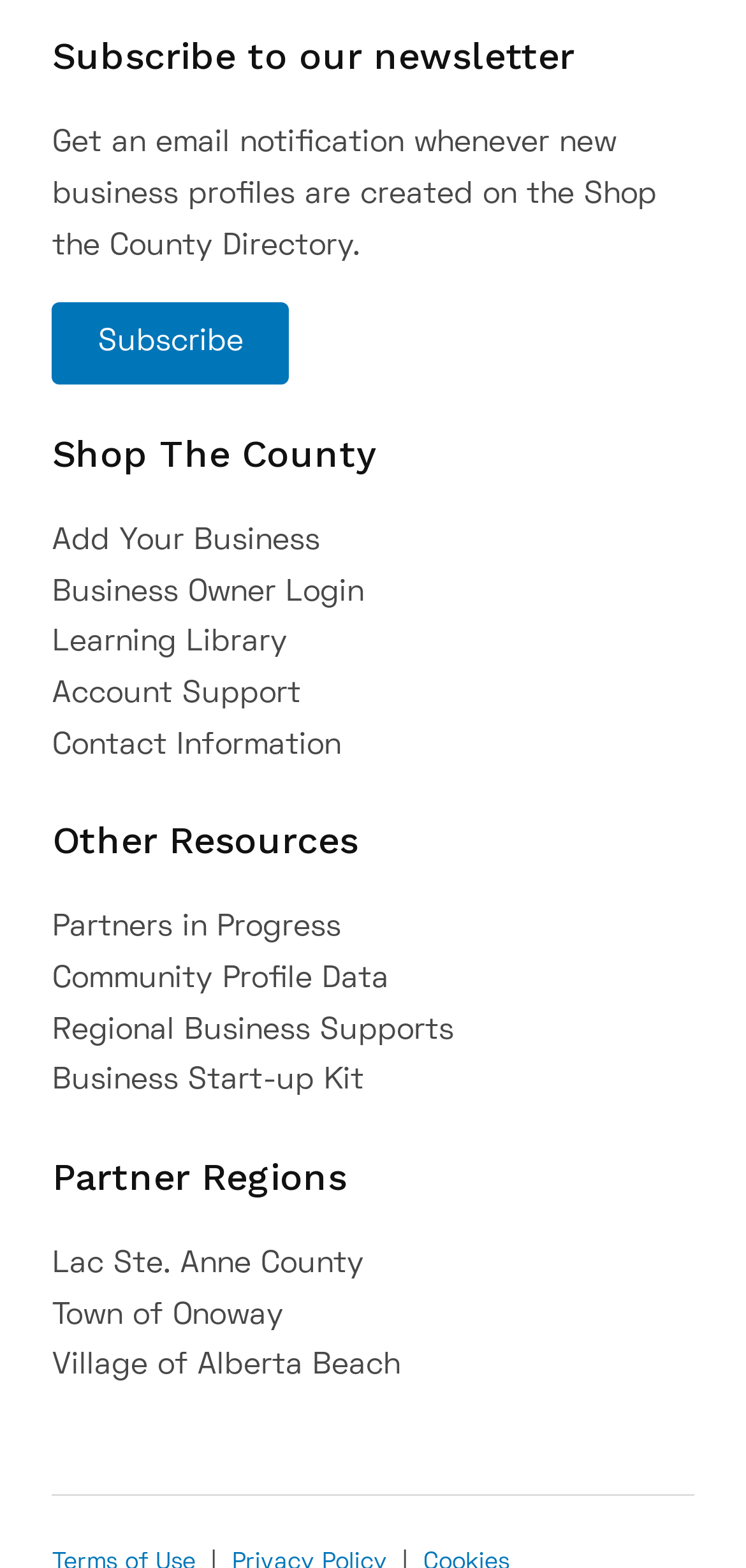Please answer the following question using a single word or phrase: 
What is the first link under 'Other Resources'?

Partners in Progress